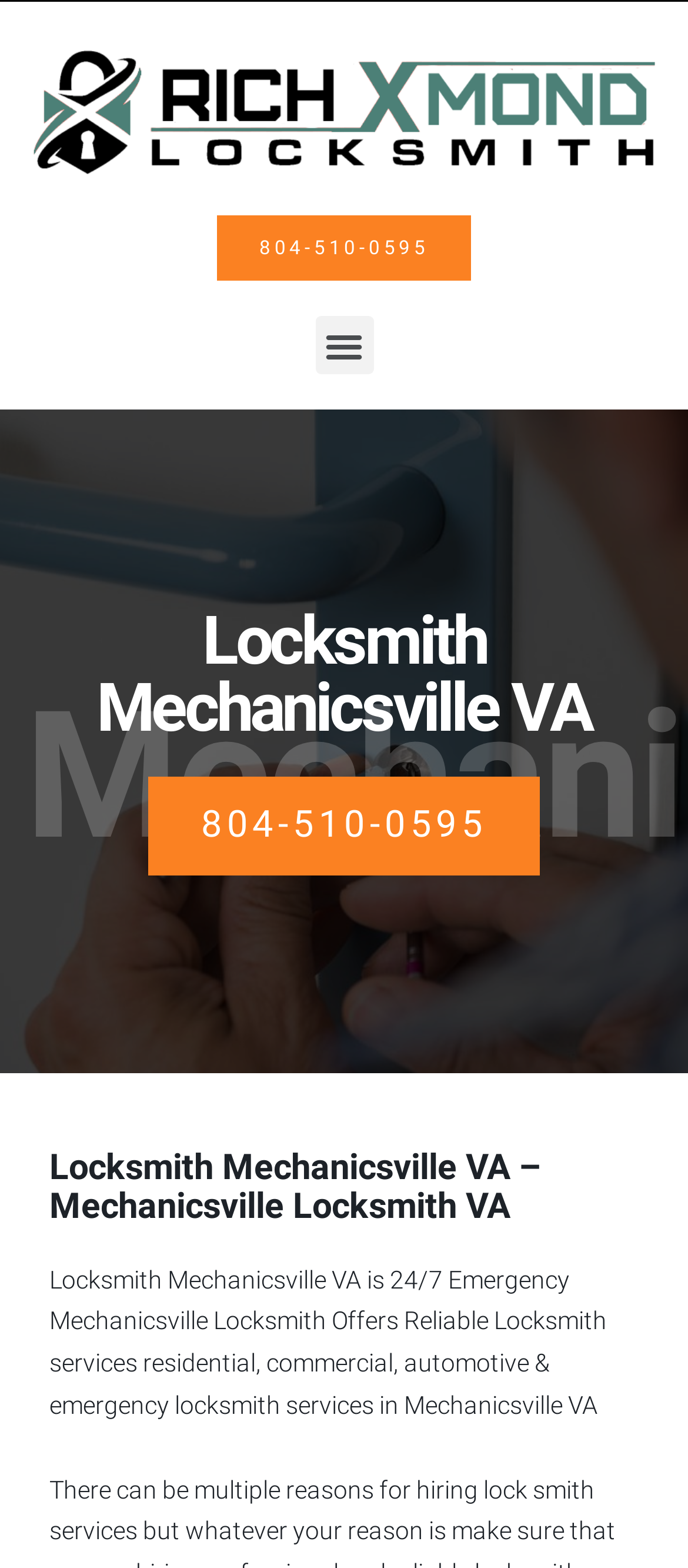Answer the question with a single word or phrase: 
What is the location of the locksmith?

Mechanicsville VA